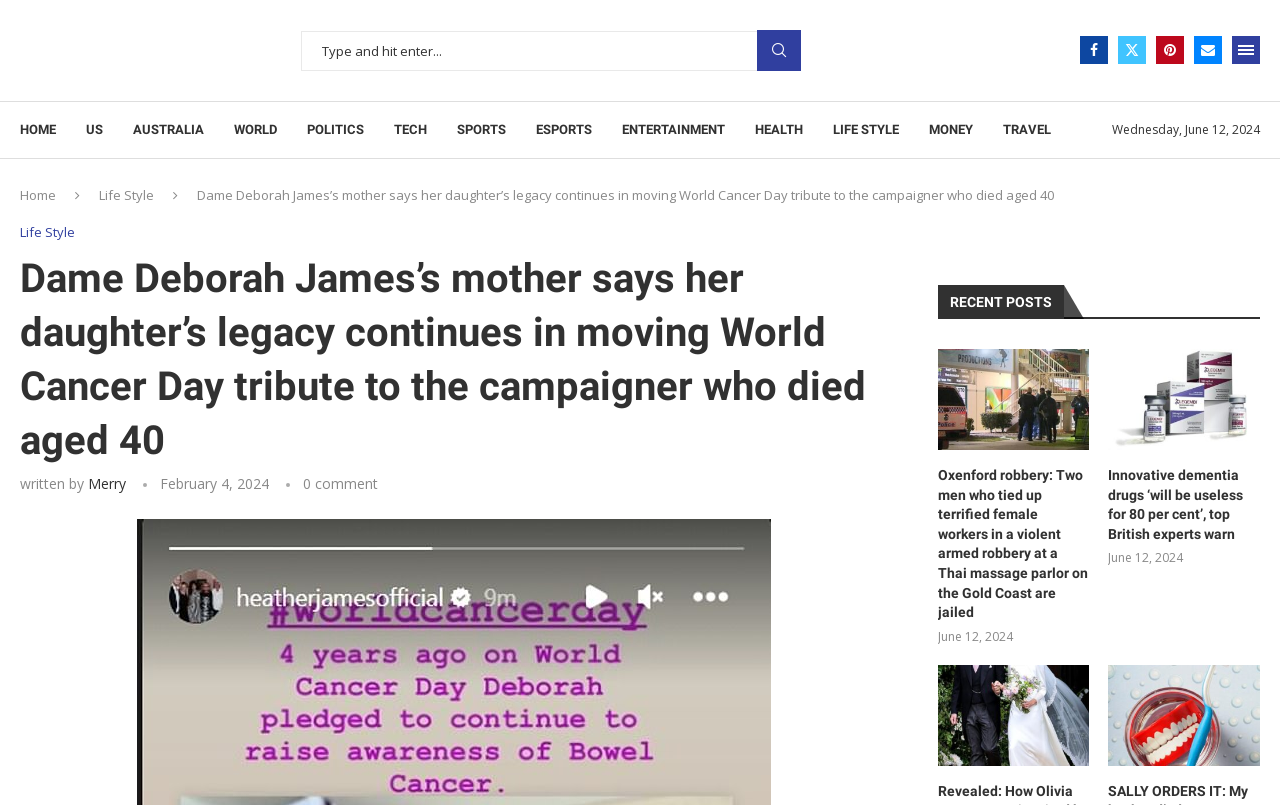What is the topic of the recent post about a robbery?
Based on the screenshot, respond with a single word or phrase.

Oxenford robbery